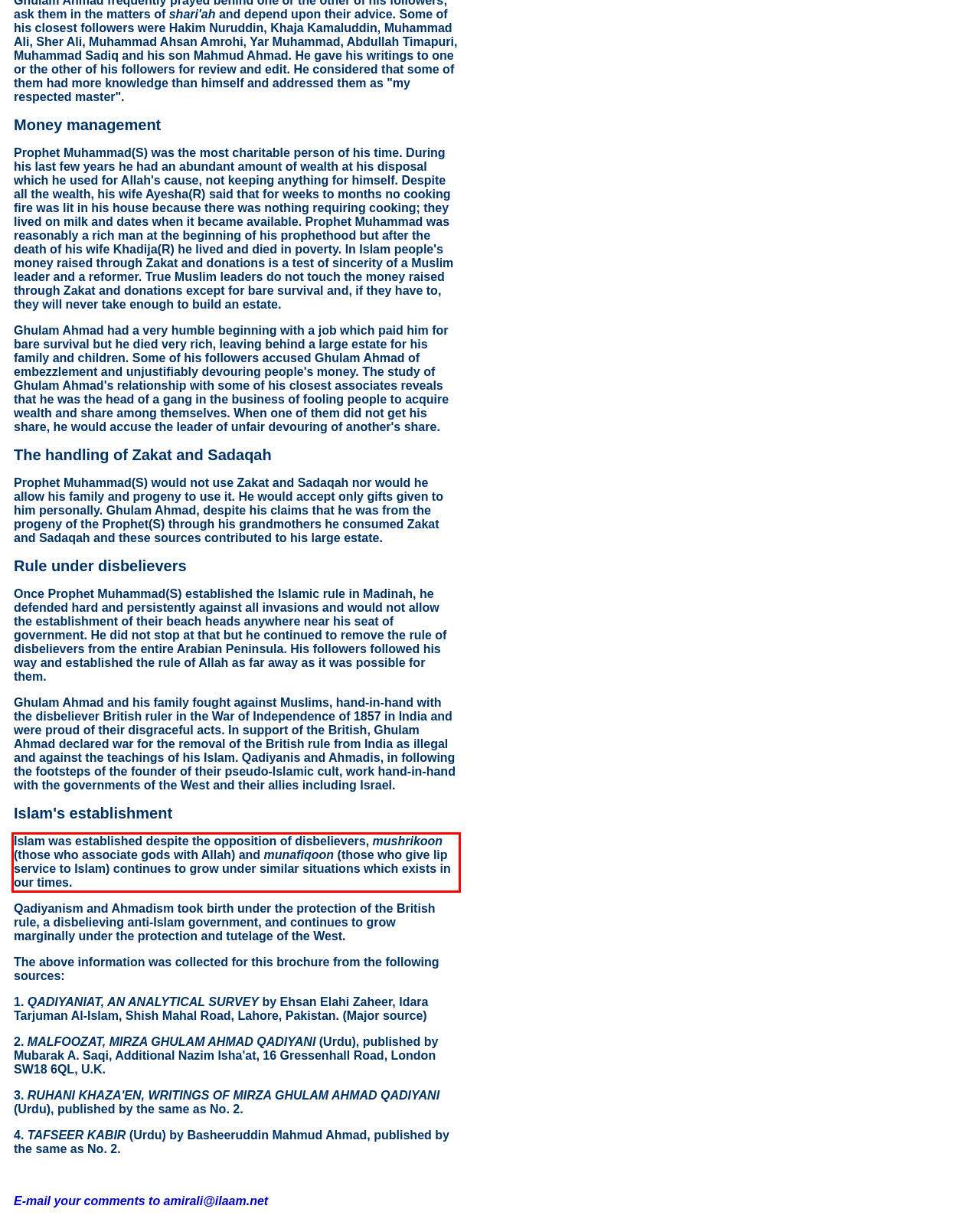Examine the webpage screenshot, find the red bounding box, and extract the text content within this marked area.

Islam was established despite the opposition of disbelievers, mushrikoon (those who associate gods with Allah) and munafiqoon (those who give lip service to Islam) continues to grow under similar situations which exists in our times.